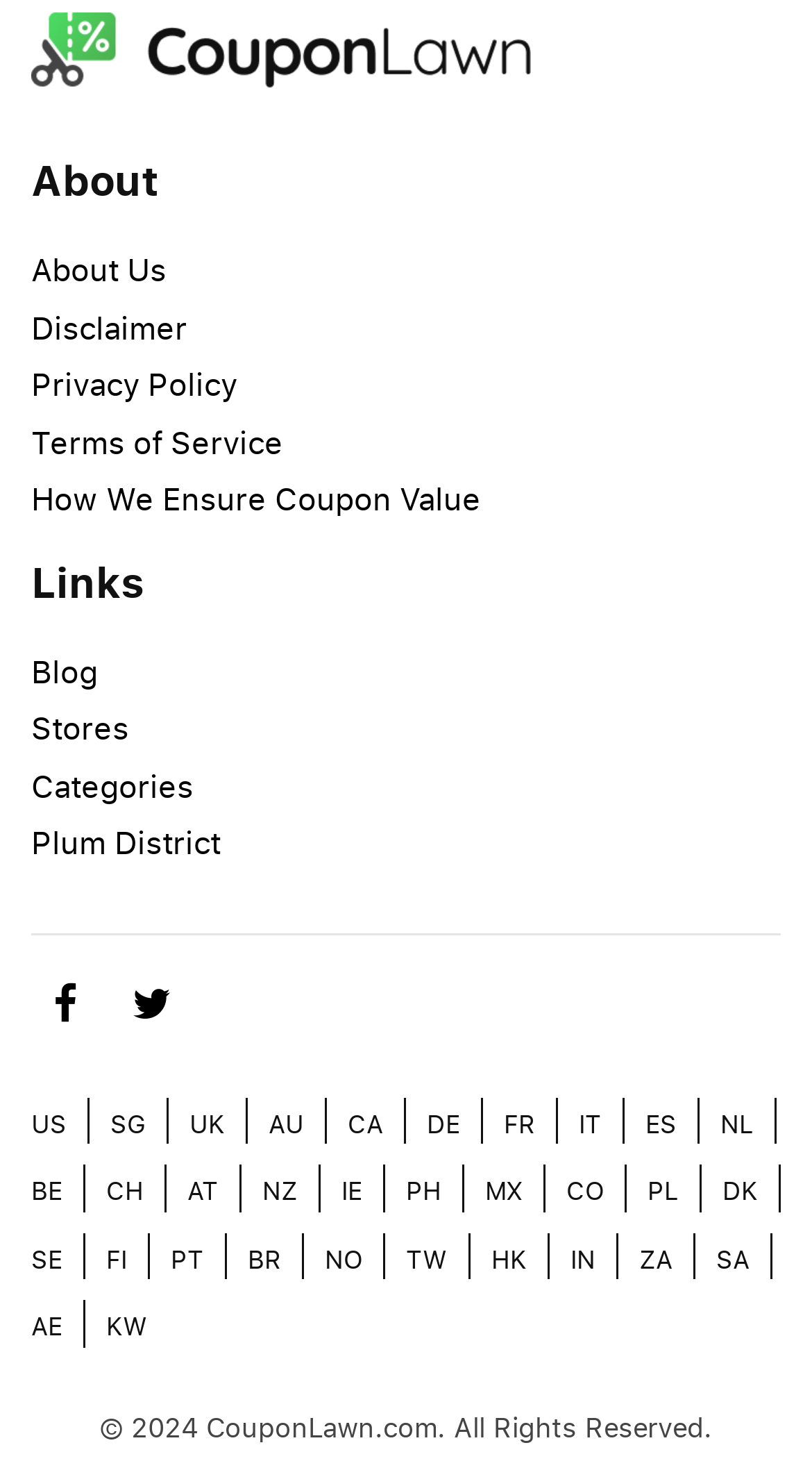What is the purpose of the separator element?
By examining the image, provide a one-word or phrase answer.

horizontal separator